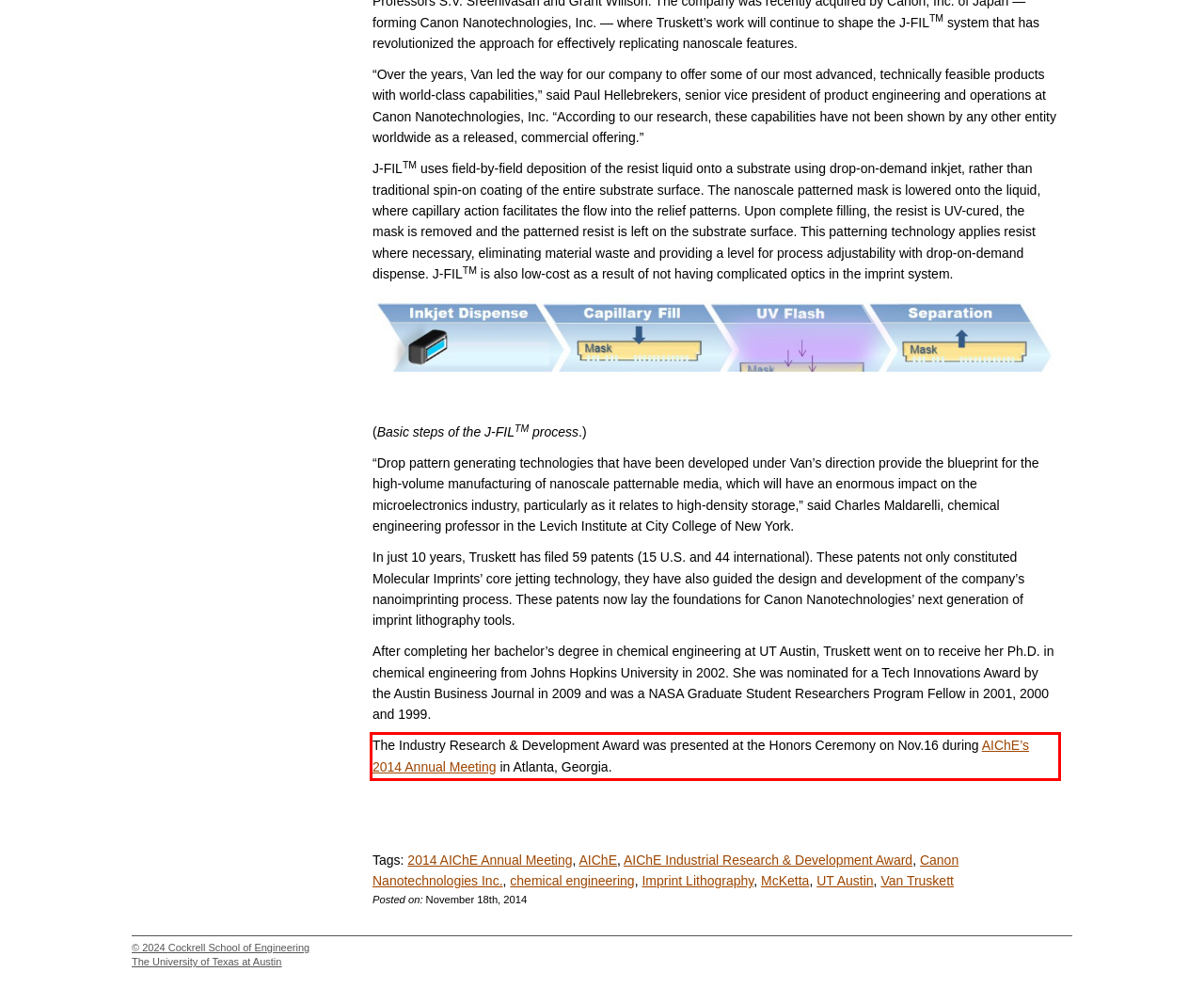Identify the text within the red bounding box on the webpage screenshot and generate the extracted text content.

The Industry Research & Development Award was presented at the Honors Ceremony on Nov.16 during AIChE’s 2014 Annual Meeting in Atlanta, Georgia.